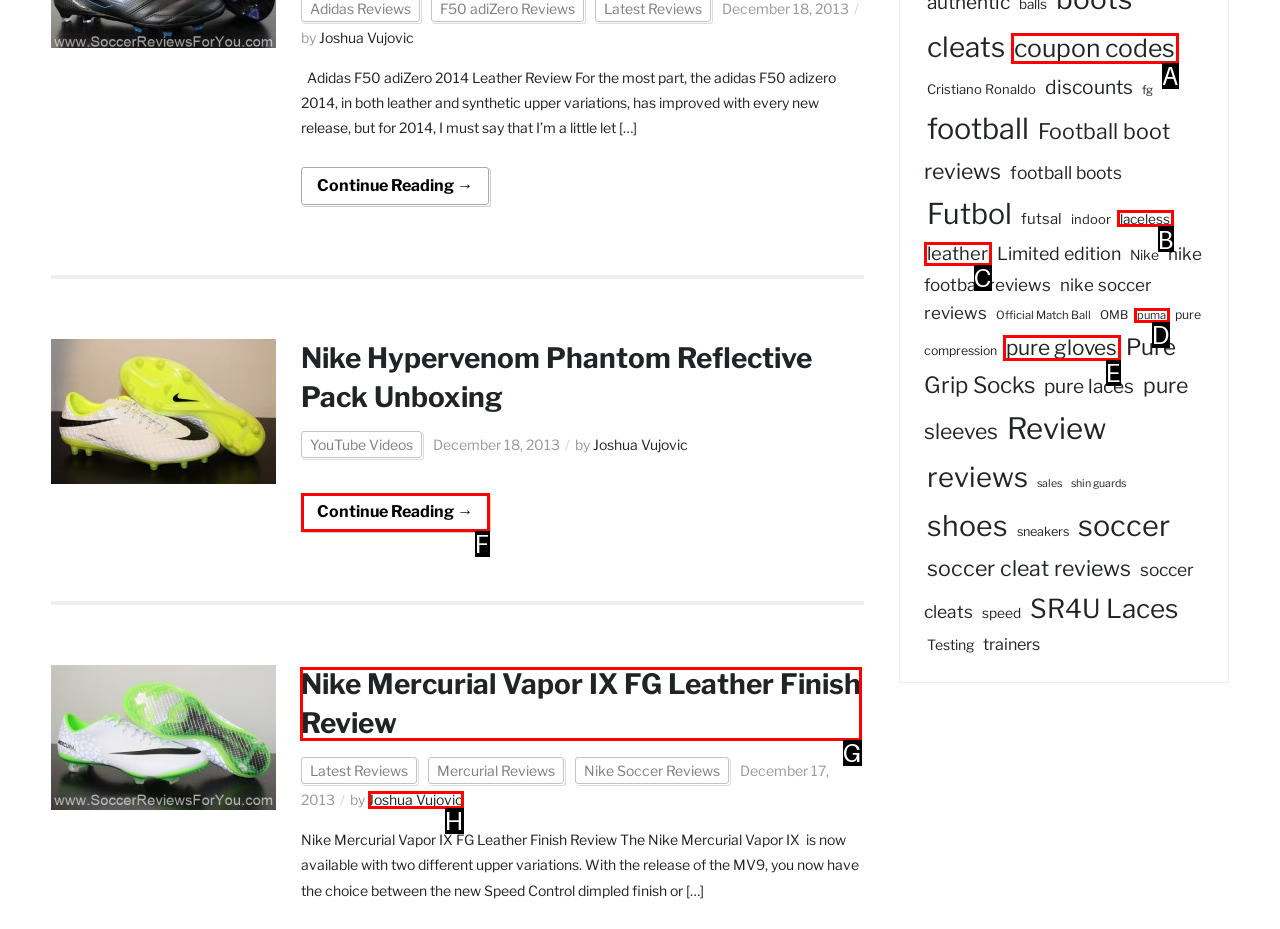Given the task: Explore the reviews of Nike Mercurial Vapor IX FG Leather Finish, tell me which HTML element to click on.
Answer with the letter of the correct option from the given choices.

G